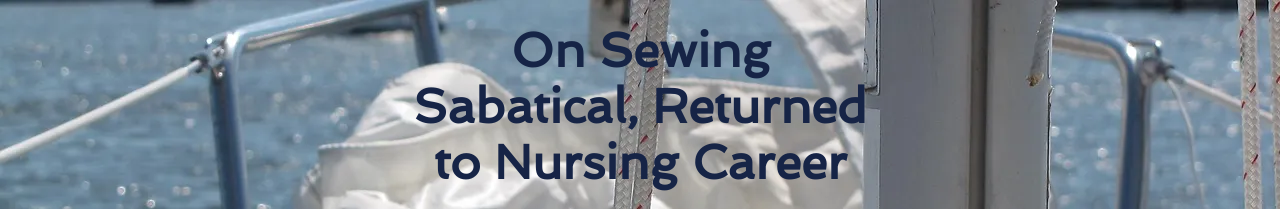Answer the following query with a single word or phrase:
What does the image convey?

relaxation and commitment